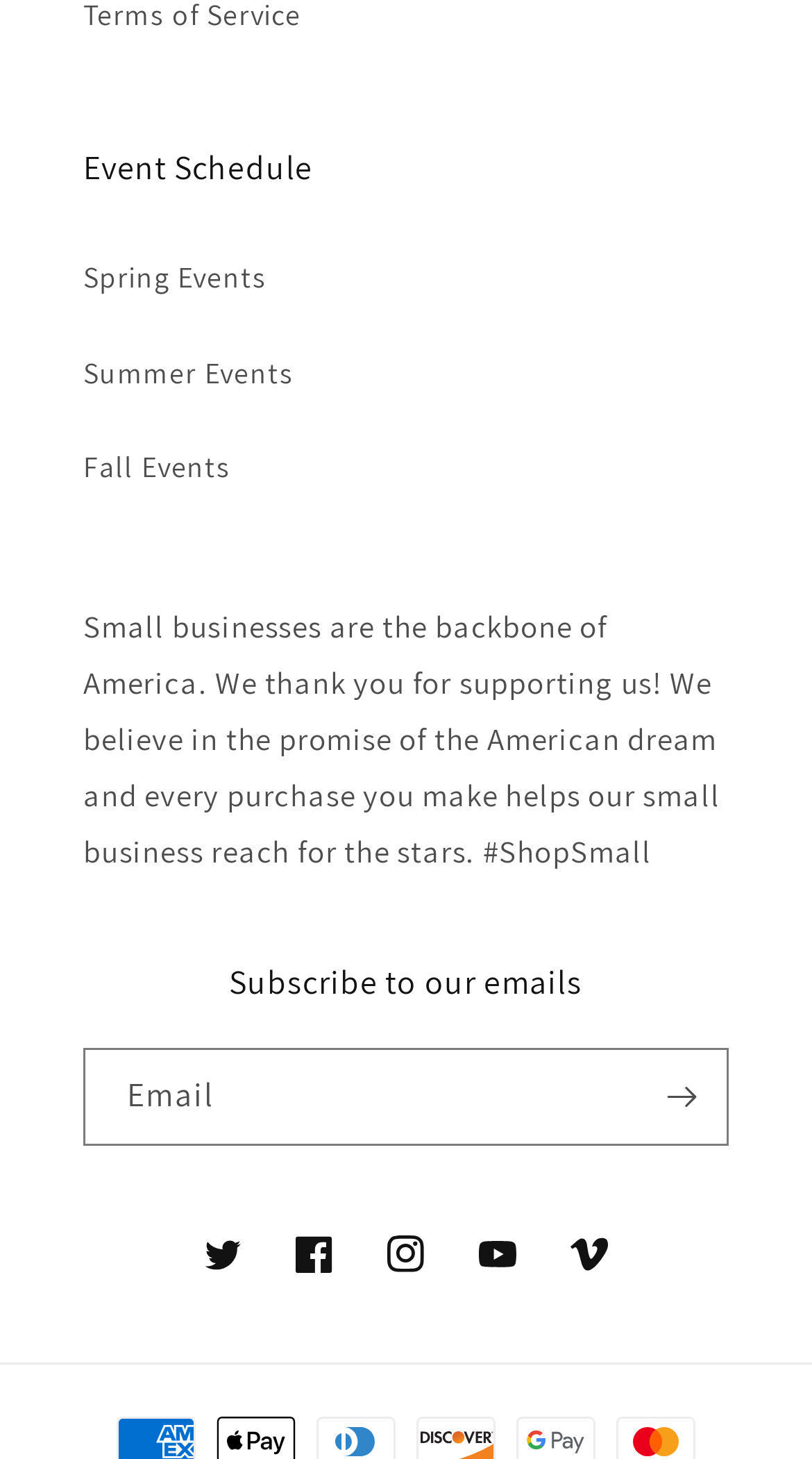Kindly determine the bounding box coordinates of the area that needs to be clicked to fulfill this instruction: "Subscribe to our emails".

[0.103, 0.66, 0.897, 0.689]